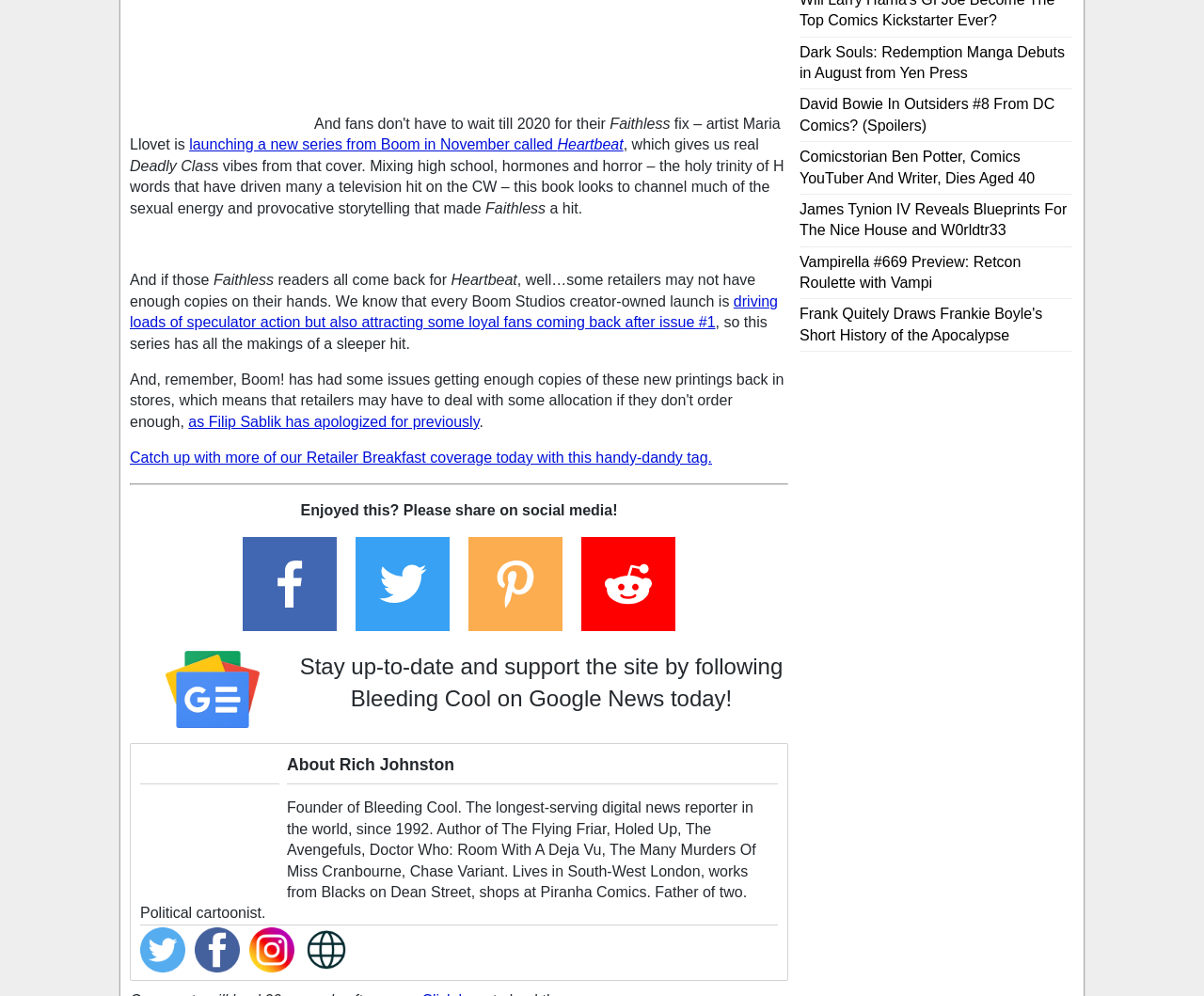Pinpoint the bounding box coordinates of the clickable element needed to complete the instruction: "Learn about Heartbeat series". The coordinates should be provided as four float numbers between 0 and 1: [left, top, right, bottom].

[0.157, 0.137, 0.518, 0.153]